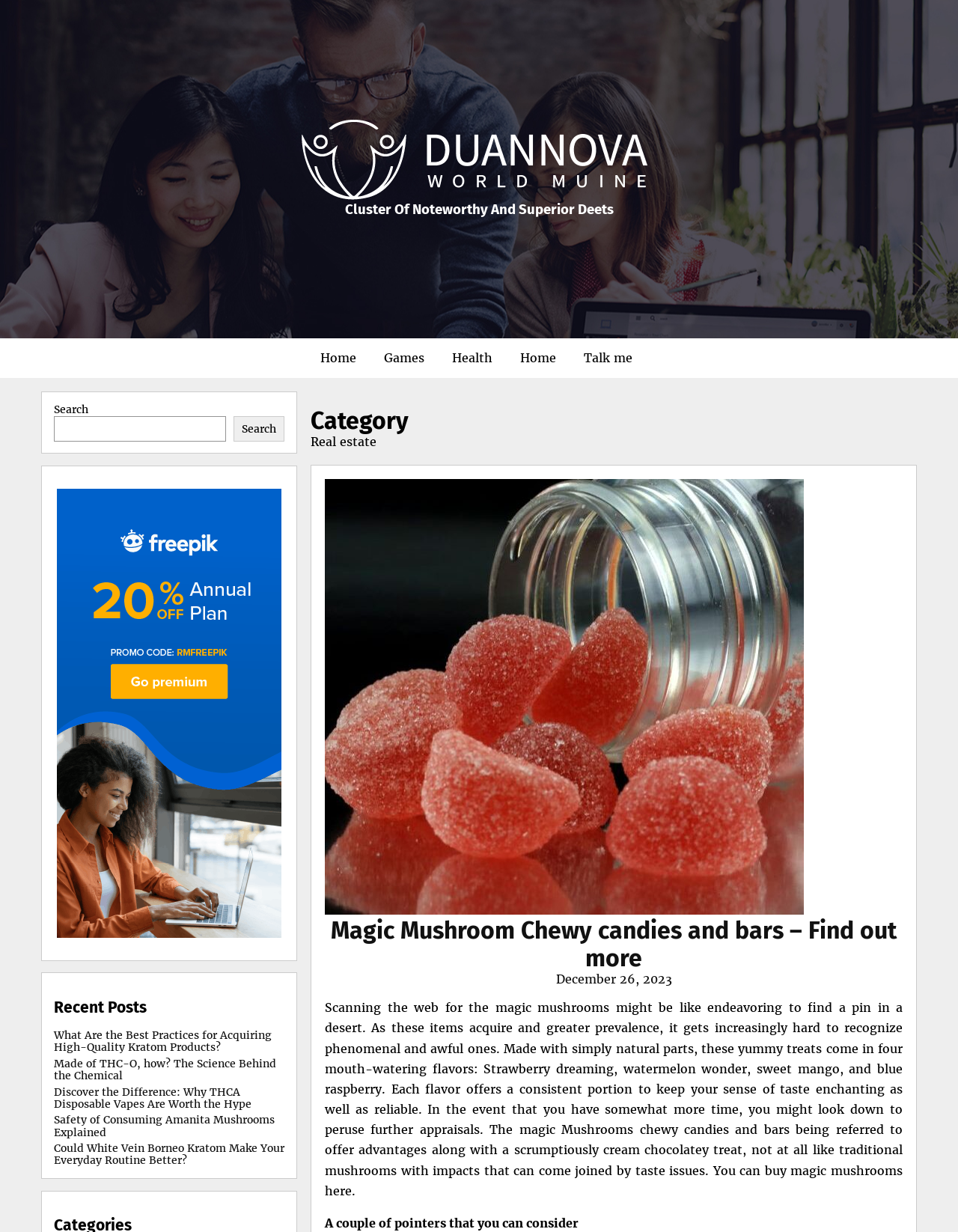Locate the bounding box coordinates of the segment that needs to be clicked to meet this instruction: "Click the 'Home' link".

[0.322, 0.278, 0.385, 0.303]